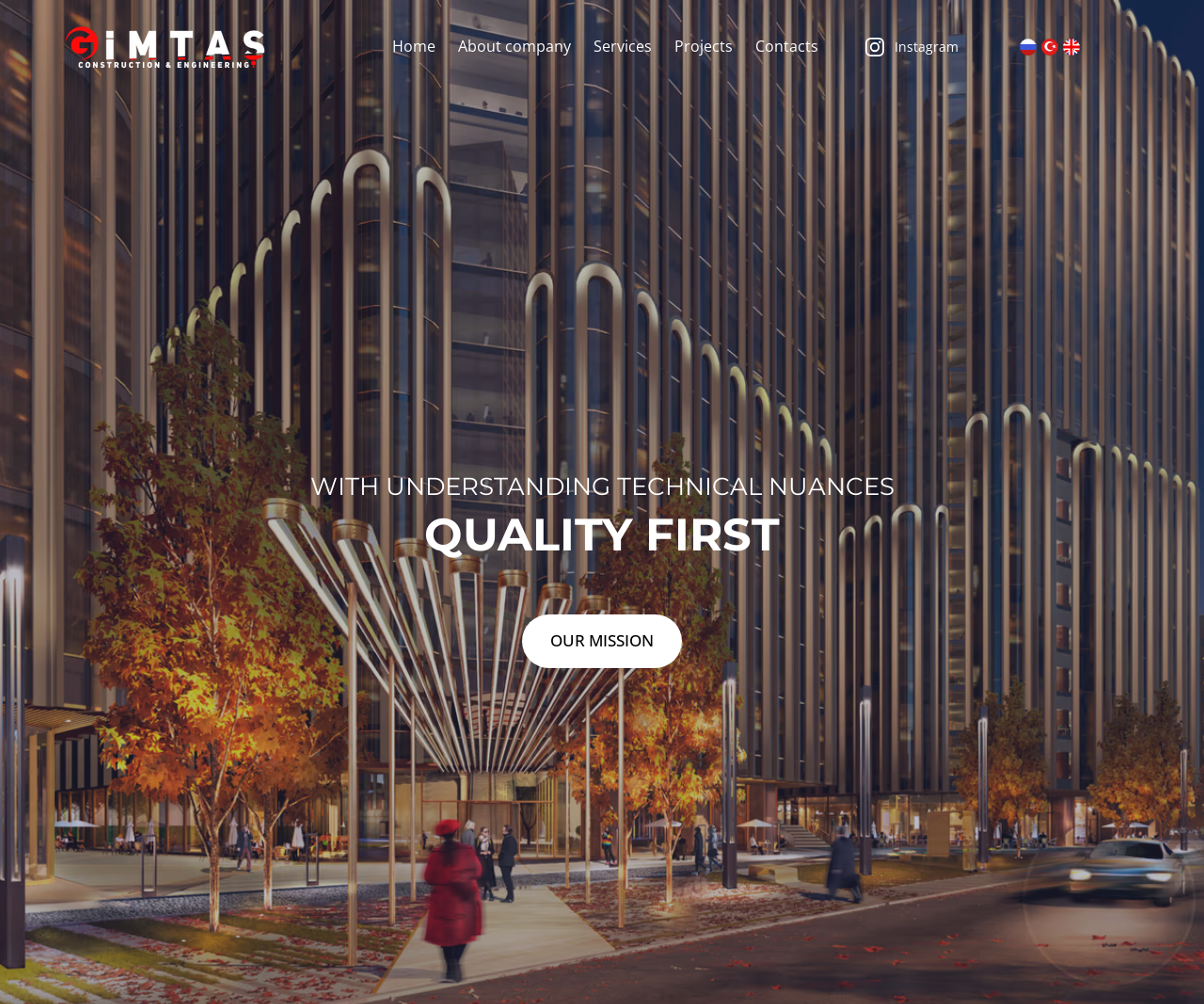How many main navigation links are present?
Answer the question with just one word or phrase using the image.

5